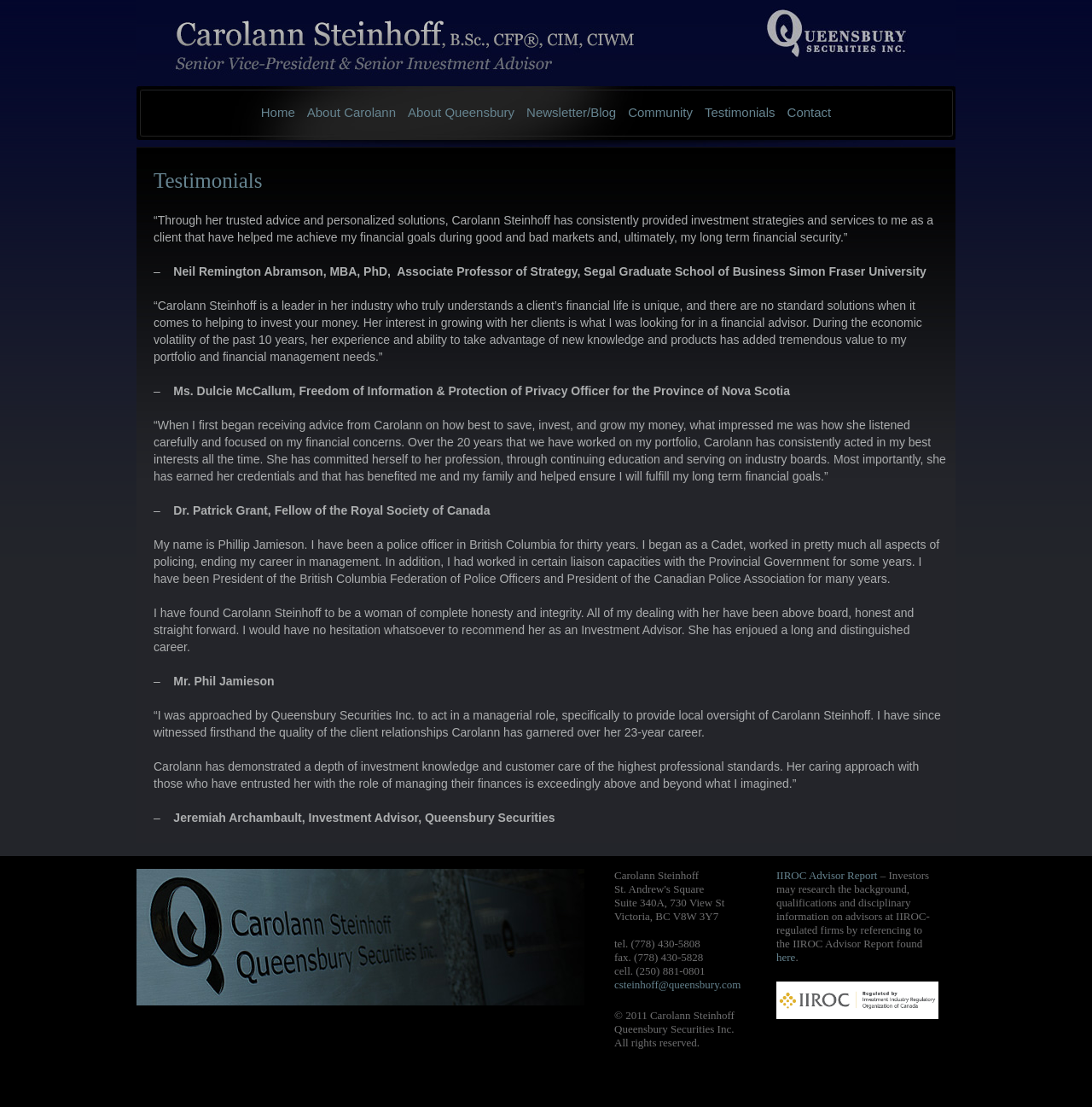What is the profession of Neil Remington Abramson?
Provide a concise answer using a single word or phrase based on the image.

Associate Professor